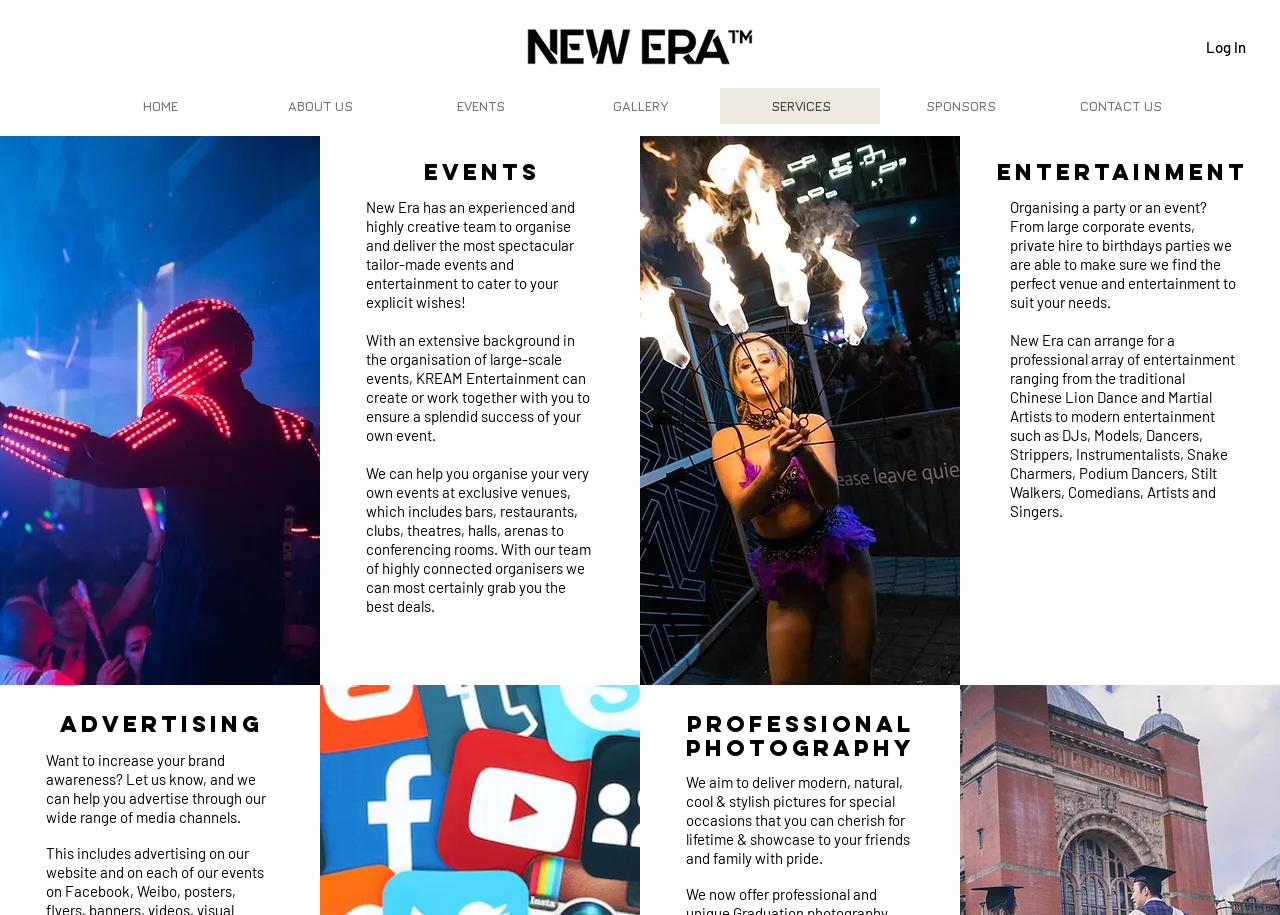Please answer the following question using a single word or phrase: 
What services does New Era Promotions offer?

Events, Entertainment, Advertising, Professional Photography